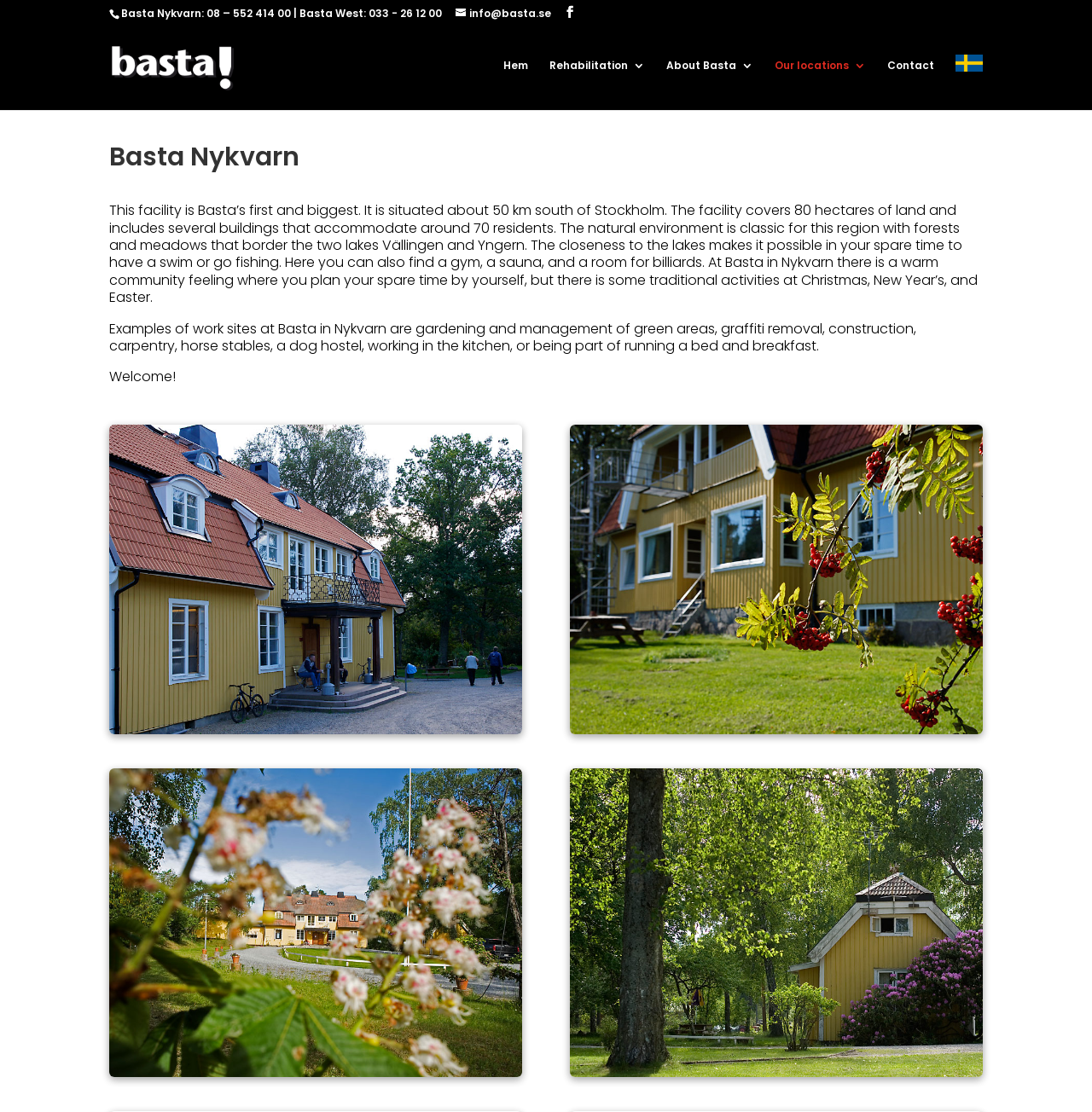Please predict the bounding box coordinates of the element's region where a click is necessary to complete the following instruction: "Click the 'DONATE' button". The coordinates should be represented by four float numbers between 0 and 1, i.e., [left, top, right, bottom].

None